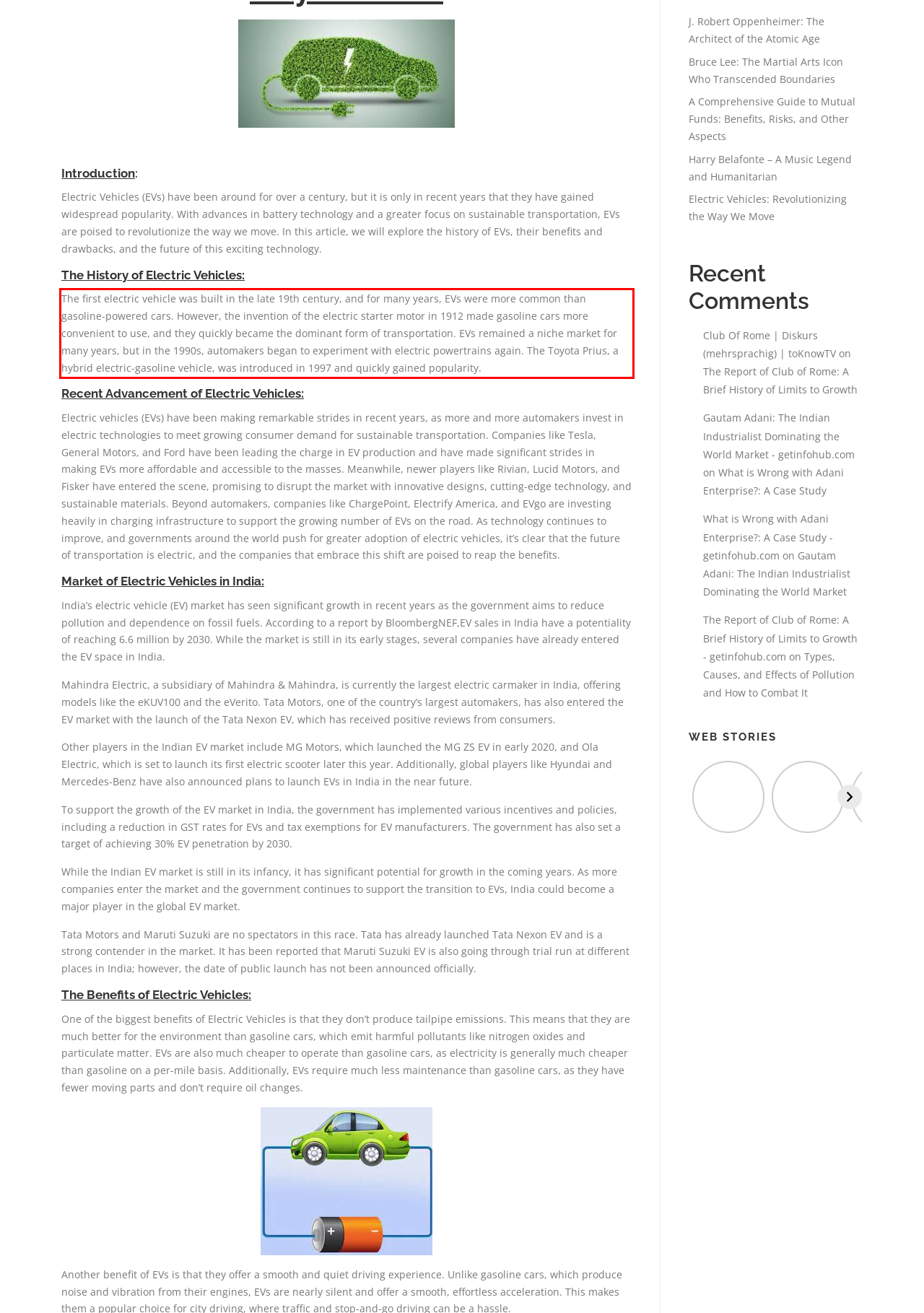Inspect the webpage screenshot that has a red bounding box and use OCR technology to read and display the text inside the red bounding box.

The first electric vehicle was built in the late 19th century, and for many years, EVs were more common than gasoline-powered cars. However, the invention of the electric starter motor in 1912 made gasoline cars more convenient to use, and they quickly became the dominant form of transportation. EVs remained a niche market for many years, but in the 1990s, automakers began to experiment with electric powertrains again. The Toyota Prius, a hybrid electric-gasoline vehicle, was introduced in 1997 and quickly gained popularity.